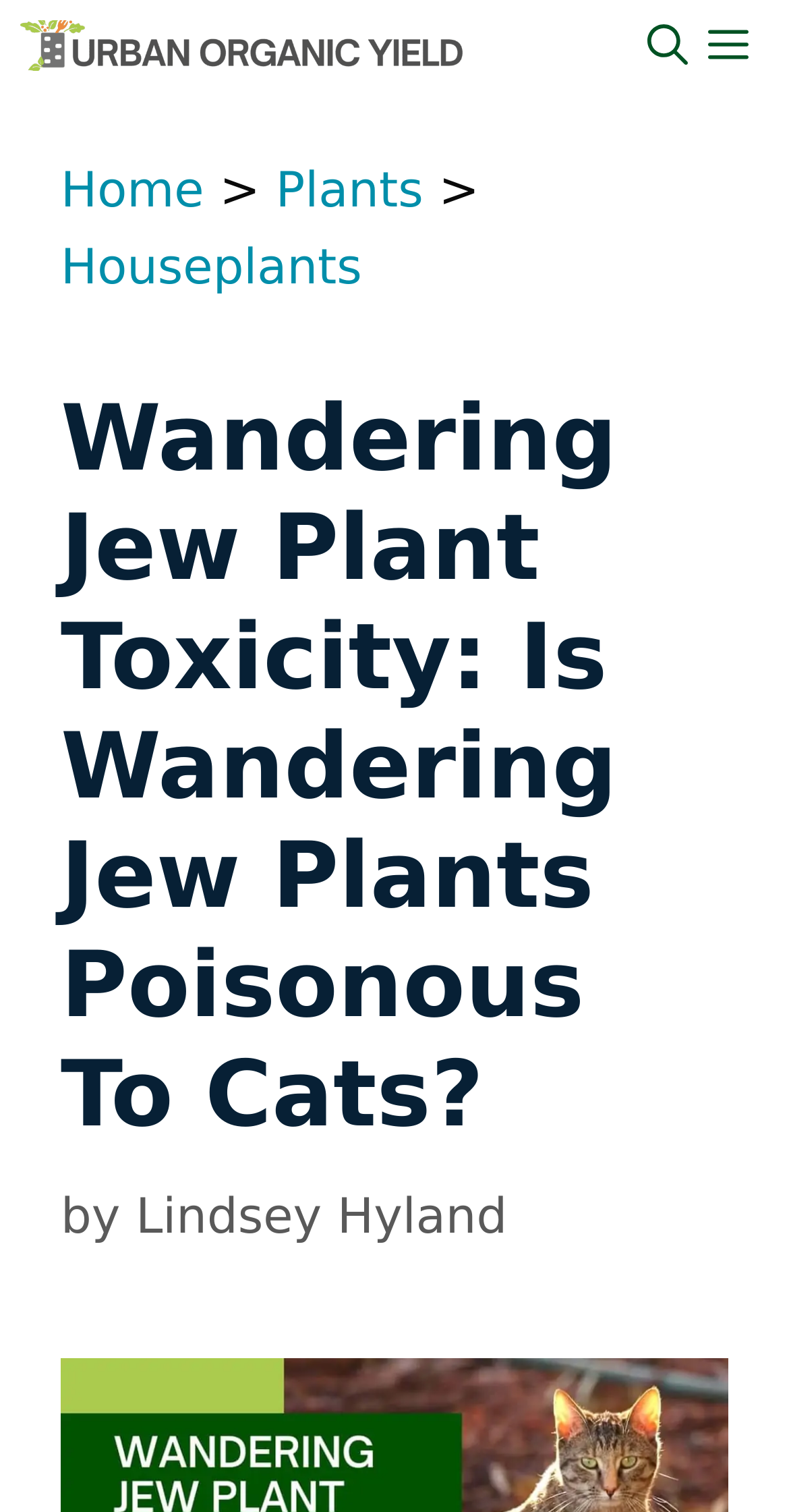What is the social media sharing icon at the bottom?
Using the image, respond with a single word or phrase.

Pin